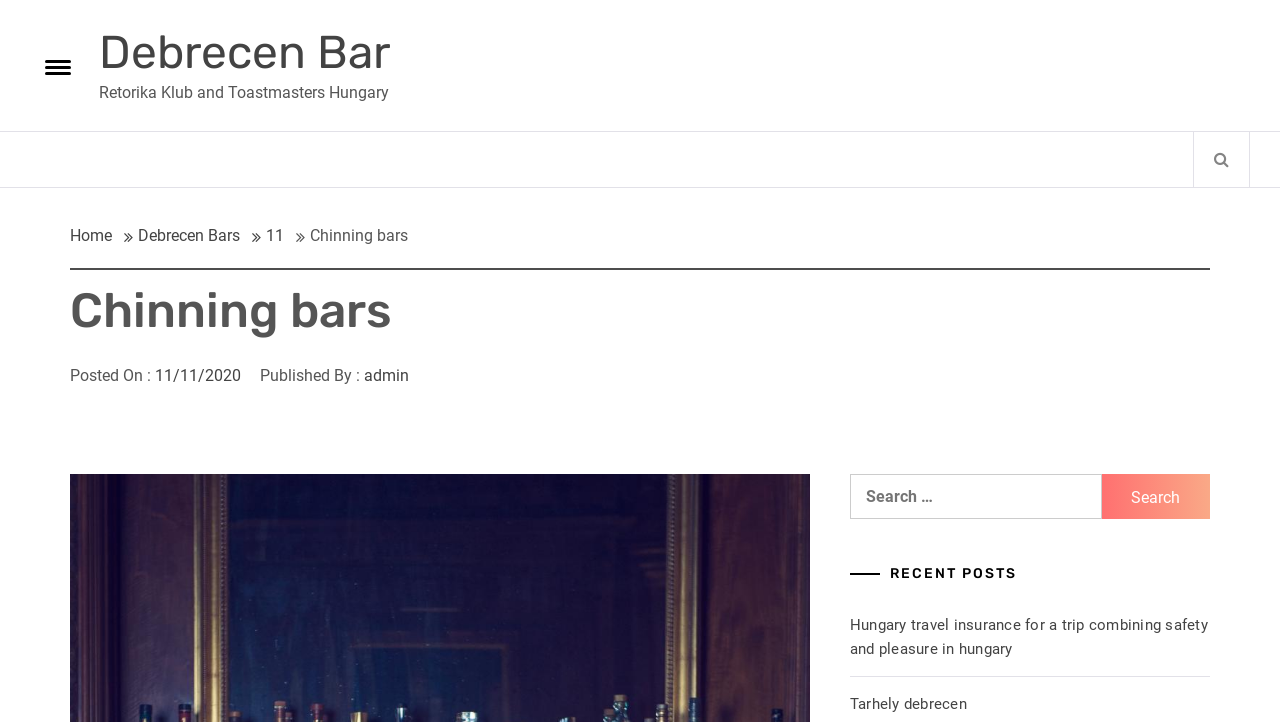Extract the bounding box coordinates of the UI element described by: "Bull Sales (19)". The coordinates should include four float numbers ranging from 0 to 1, e.g., [left, top, right, bottom].

None